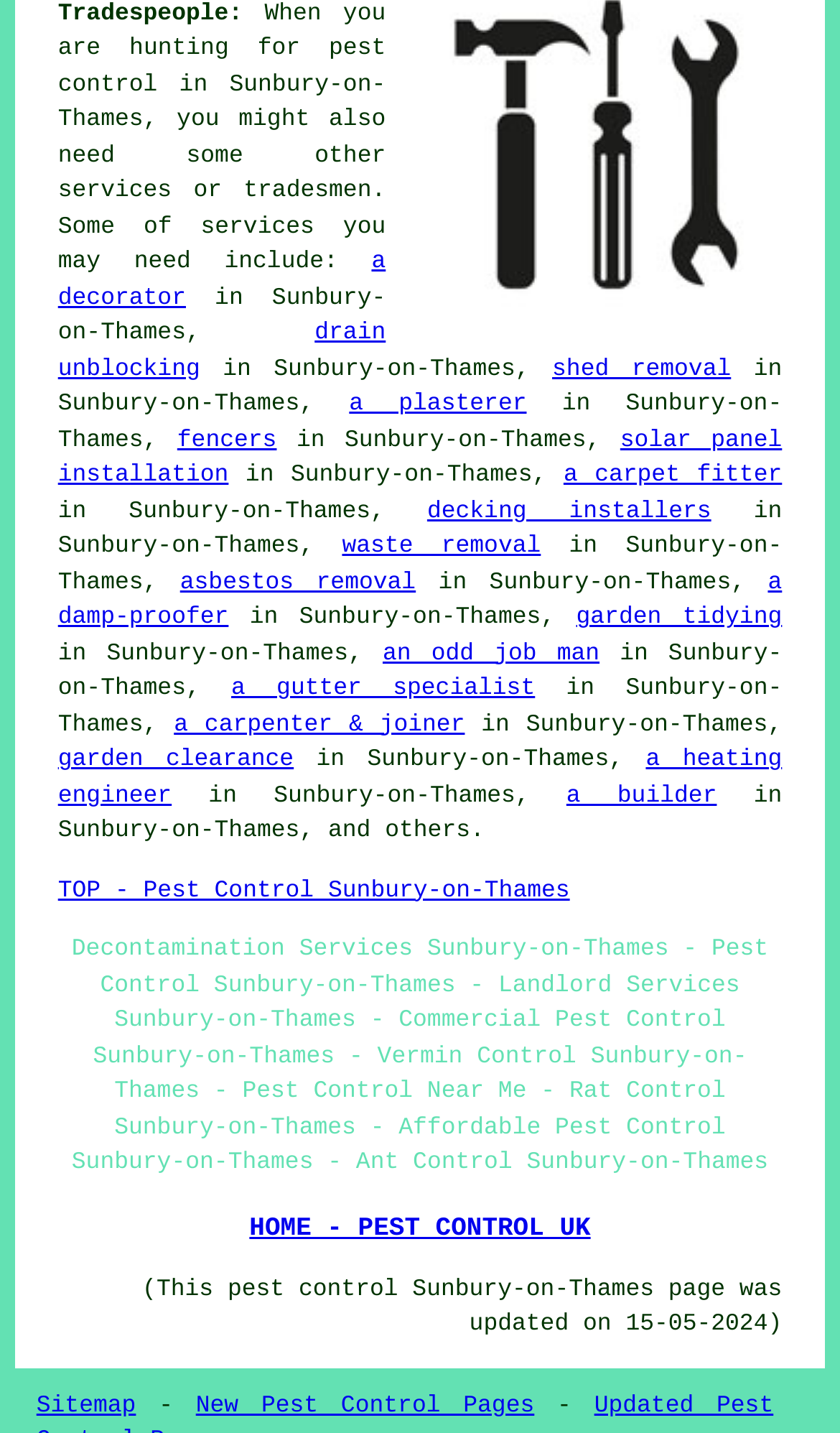Determine the bounding box coordinates of the section to be clicked to follow the instruction: "visit a plasterer". The coordinates should be given as four float numbers between 0 and 1, formatted as [left, top, right, bottom].

[0.416, 0.274, 0.627, 0.292]